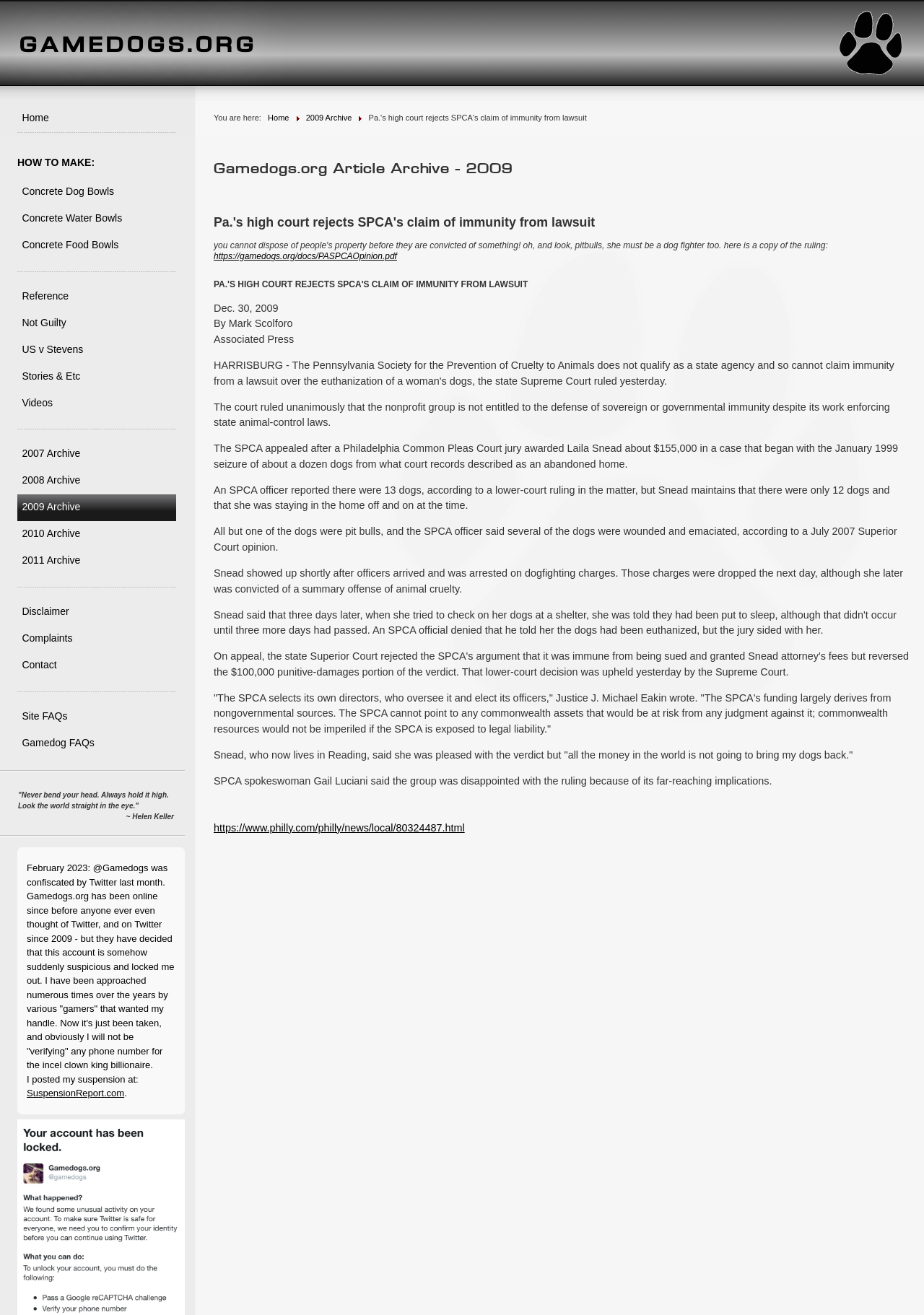Please find the bounding box for the UI element described by: "Concrete Food Bowls".

[0.022, 0.177, 0.187, 0.197]